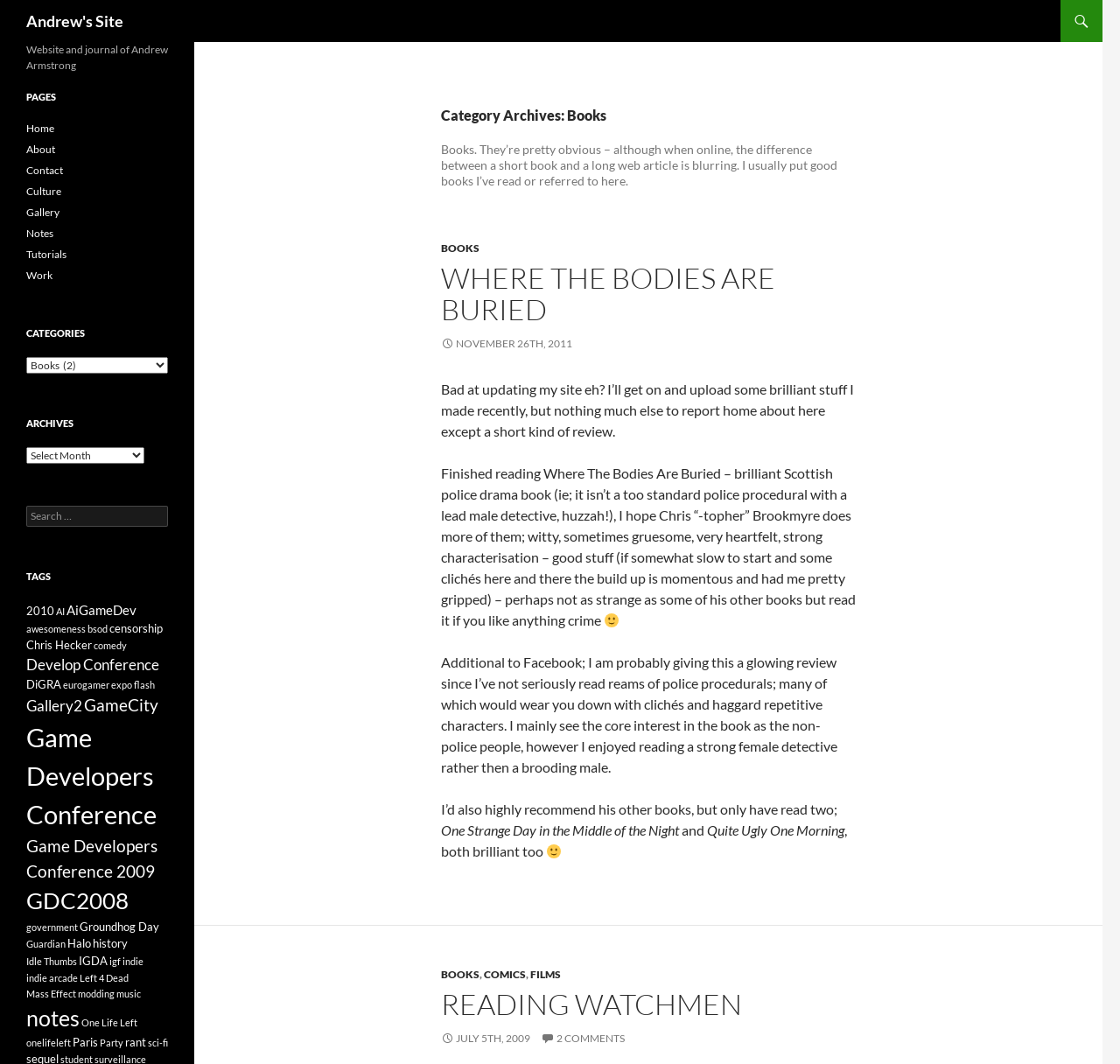What is the title of the article below the 'BOOKS' category?
Please provide a single word or phrase based on the screenshot.

WHERE THE BODIES ARE BURIED